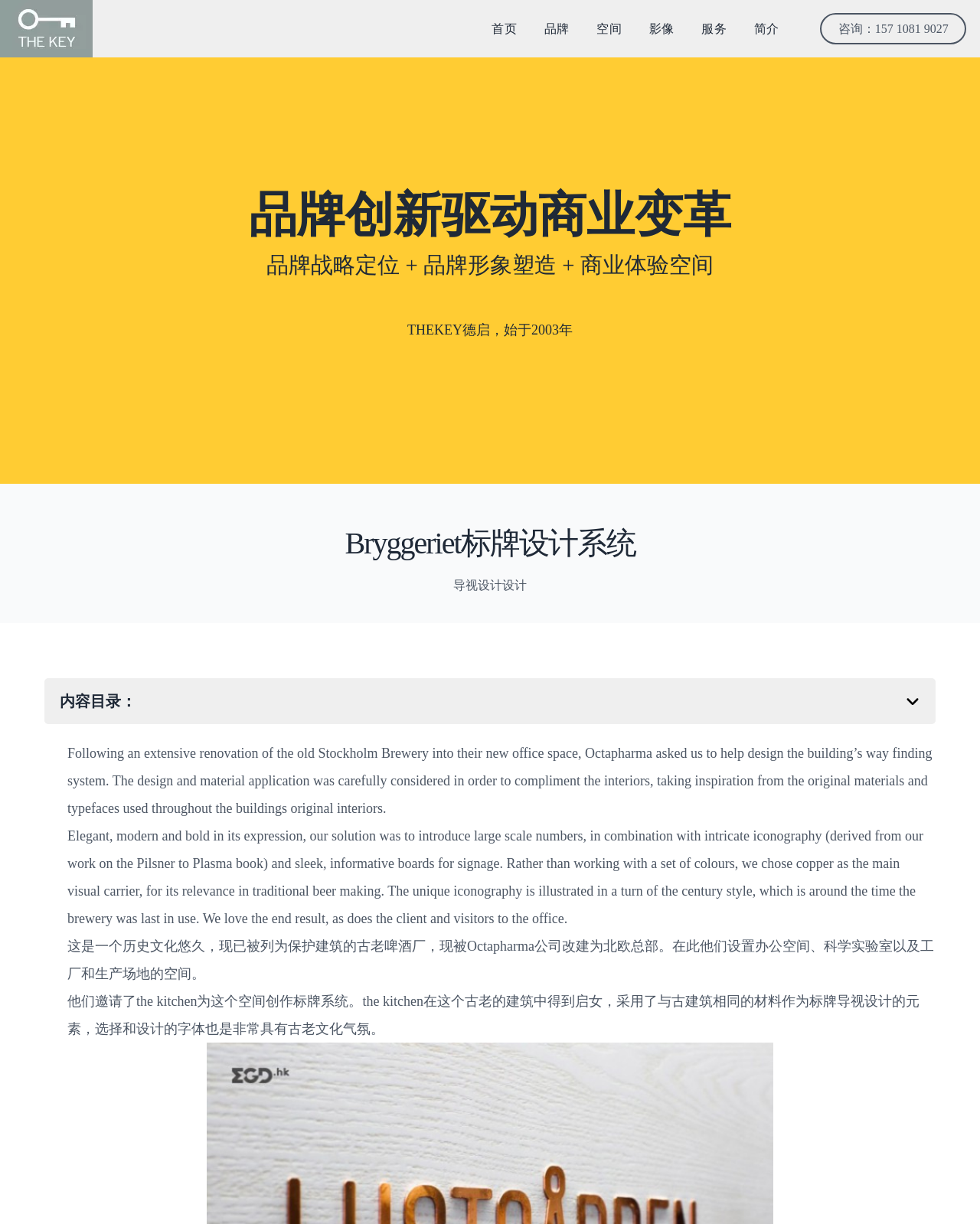What is the main visual carrier used in the wayfinding system design?
We need a detailed and exhaustive answer to the question. Please elaborate.

The webpage states that the design solution was to introduce large scale numbers, intricate iconography, and sleek, informative boards for signage, and copper was chosen as the main visual carrier for its relevance in traditional beer making.